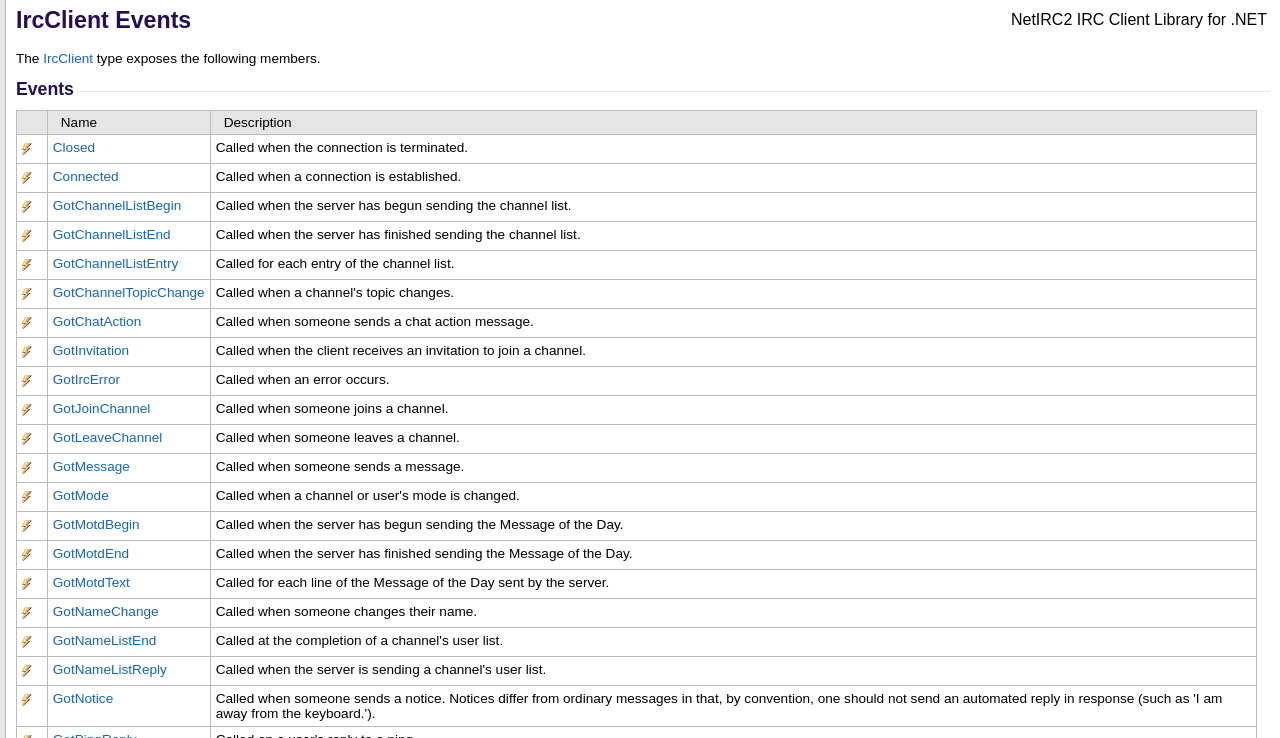How many events are listed on the webpage?
Based on the screenshot, respond with a single word or phrase.

13